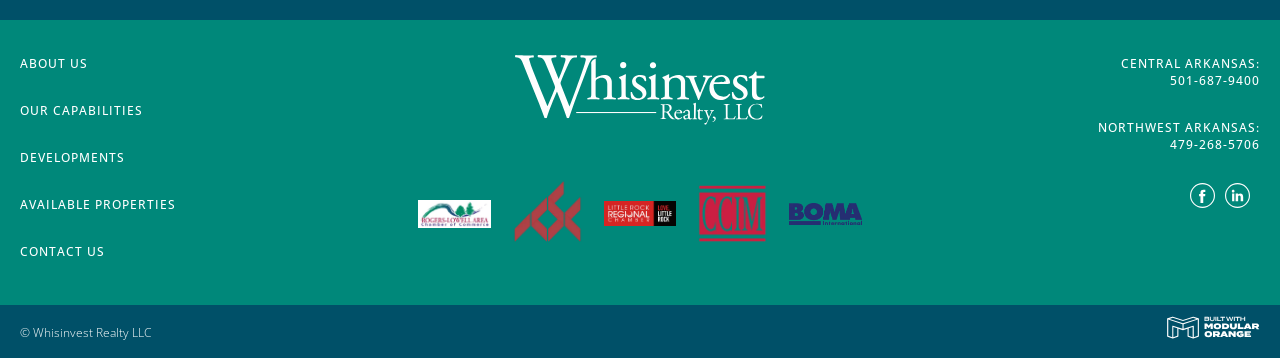Please mark the bounding box coordinates of the area that should be clicked to carry out the instruction: "go to the home page".

None